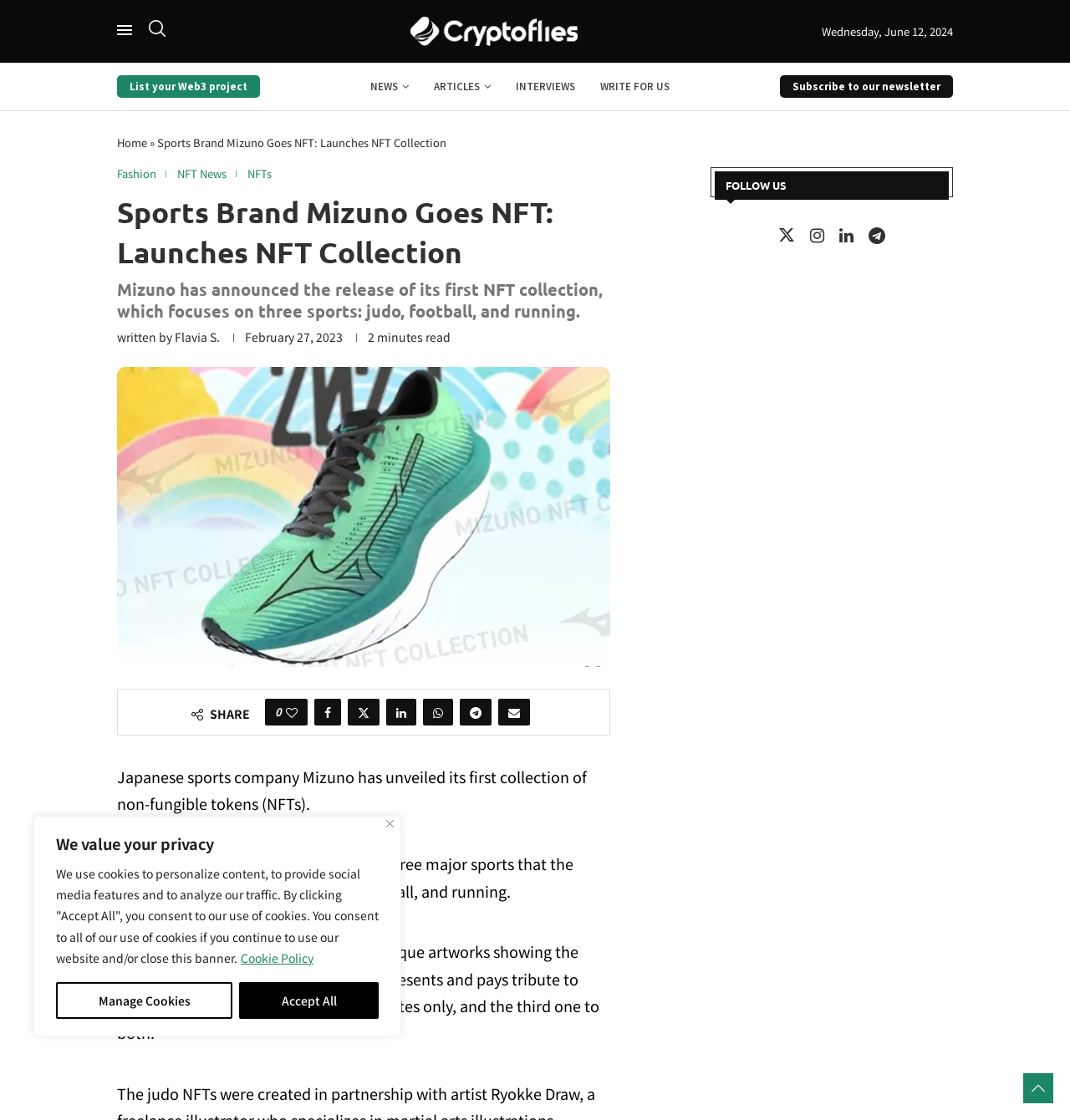Specify the bounding box coordinates of the element's area that should be clicked to execute the given instruction: "Share the post on Facebook". The coordinates should be four float numbers between 0 and 1, i.e., [left, top, right, bottom].

[0.293, 0.624, 0.318, 0.648]